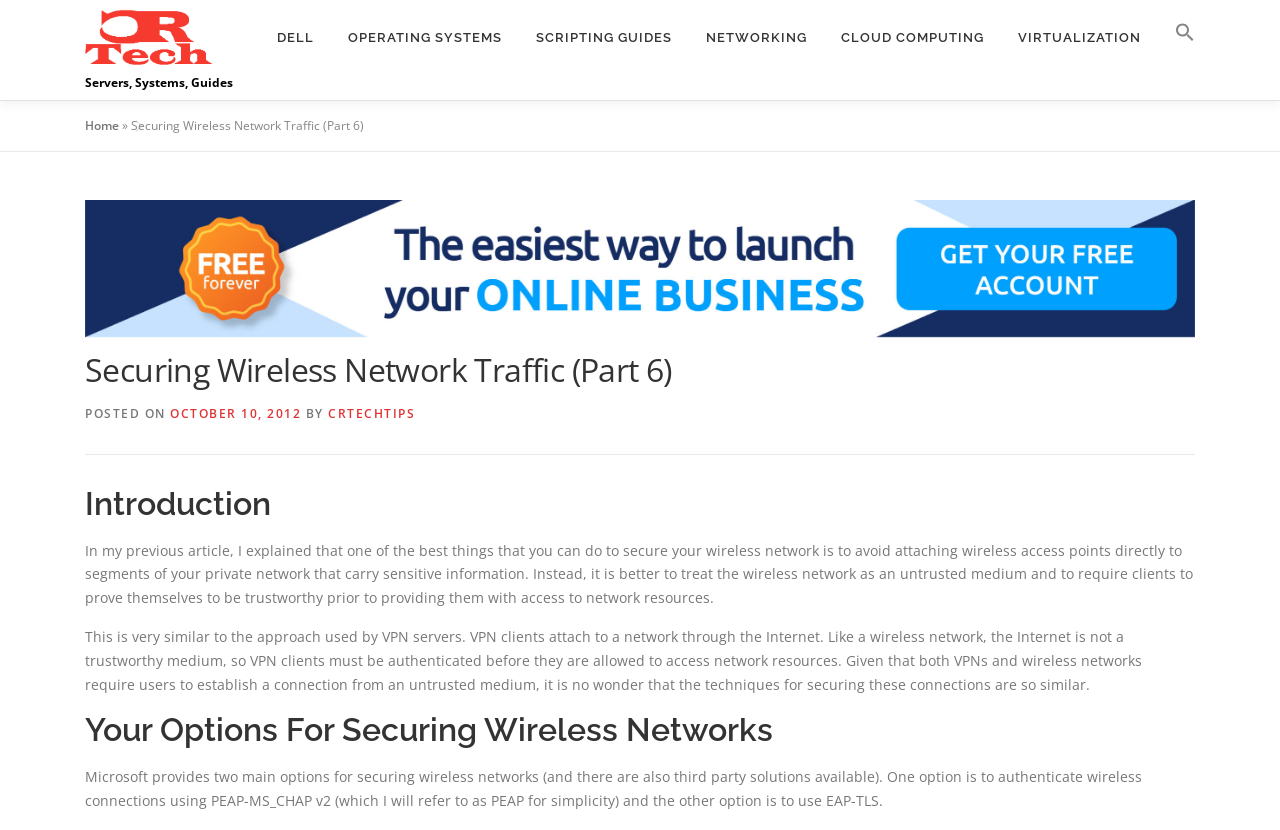Can you specify the bounding box coordinates for the region that should be clicked to fulfill this instruction: "Learn about Dell PowerEdge RAID Controller".

[0.204, 0.142, 0.499, 0.194]